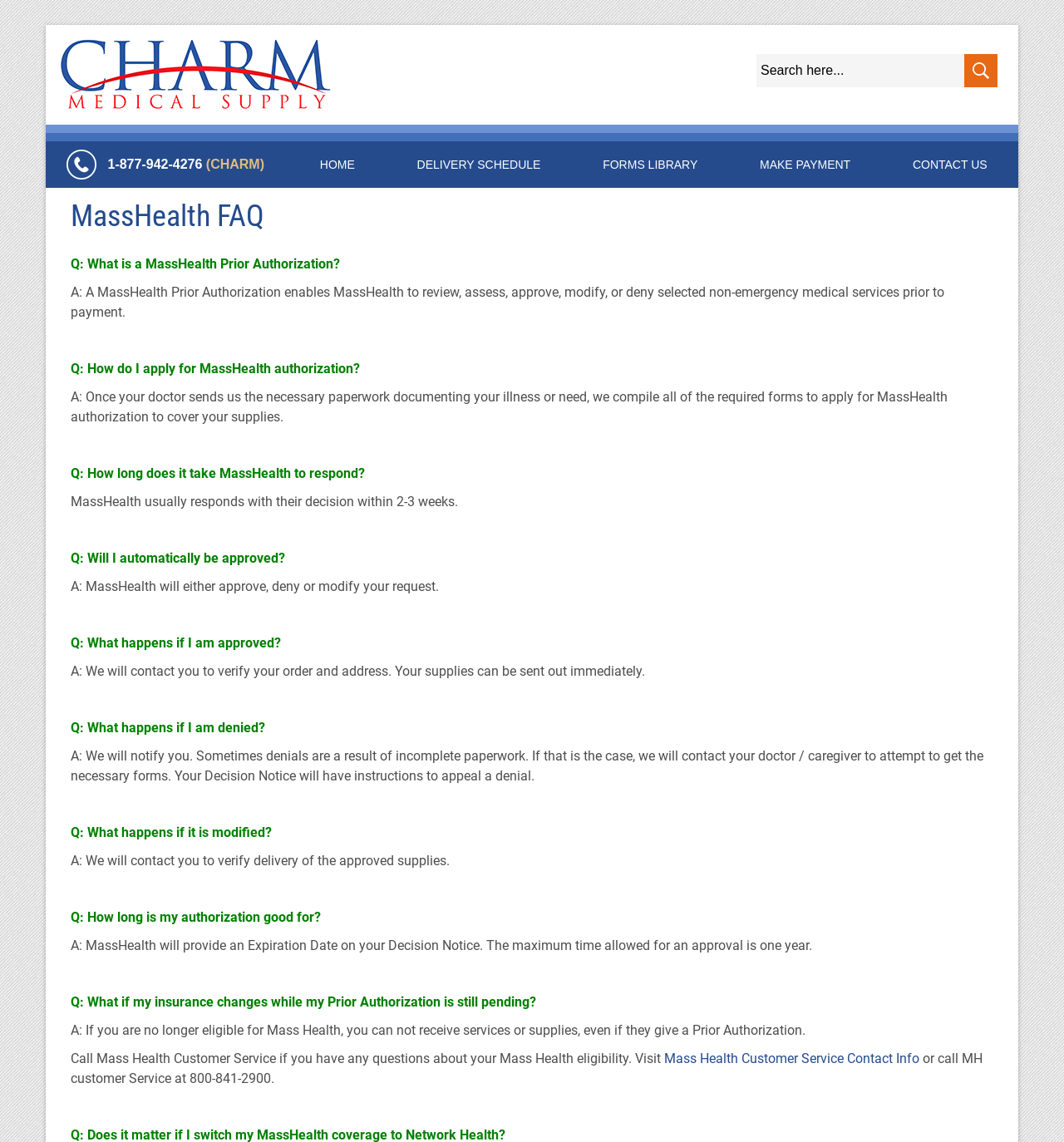Locate the bounding box coordinates of the clickable element to fulfill the following instruction: "Search here". Provide the coordinates as four float numbers between 0 and 1 in the format [left, top, right, bottom].

[0.711, 0.047, 0.906, 0.076]